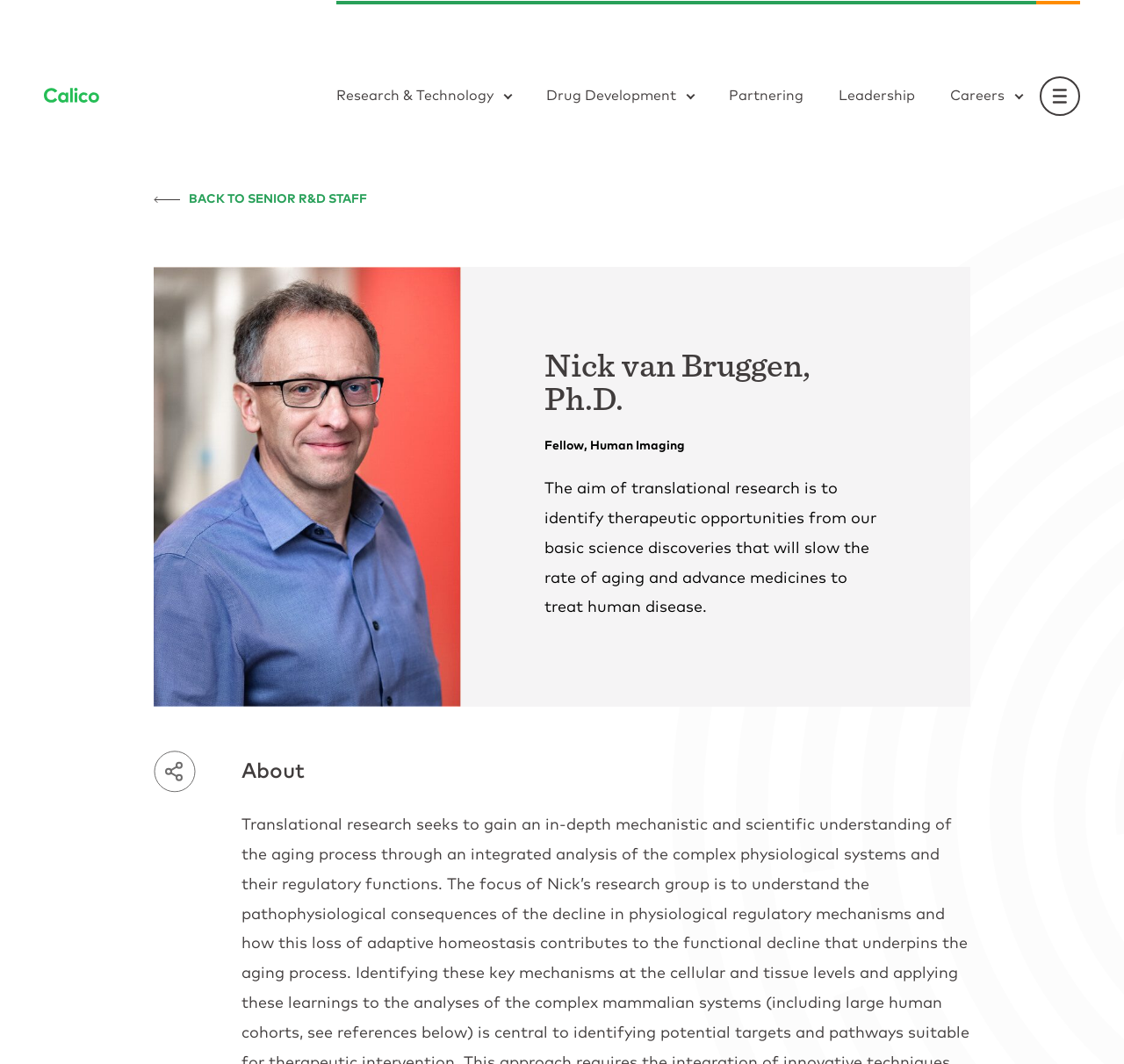Please provide a comprehensive answer to the question based on the screenshot: What is the aim of translational research?

I found the answer by reading the StaticText element that describes the aim of translational research. The text says 'The aim of translational research is to identify therapeutic opportunities from our basic science discoveries that will slow the rate of aging and advance medicines to treat human disease.' The answer is a summary of this text.